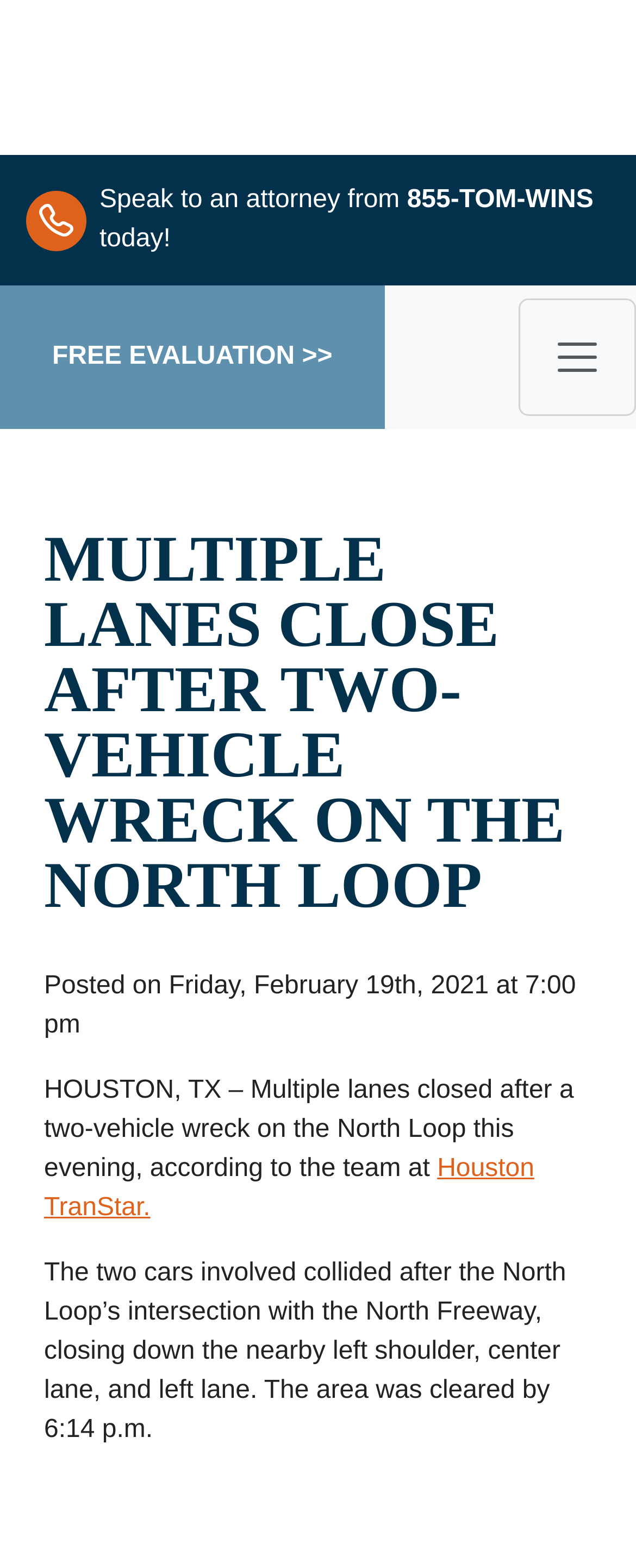Provide the bounding box coordinates in the format (top-left x, top-left y, bottom-right x, bottom-right y). All values are floating point numbers between 0 and 1. Determine the bounding box coordinate of the UI element described as: title="Instagram"

None